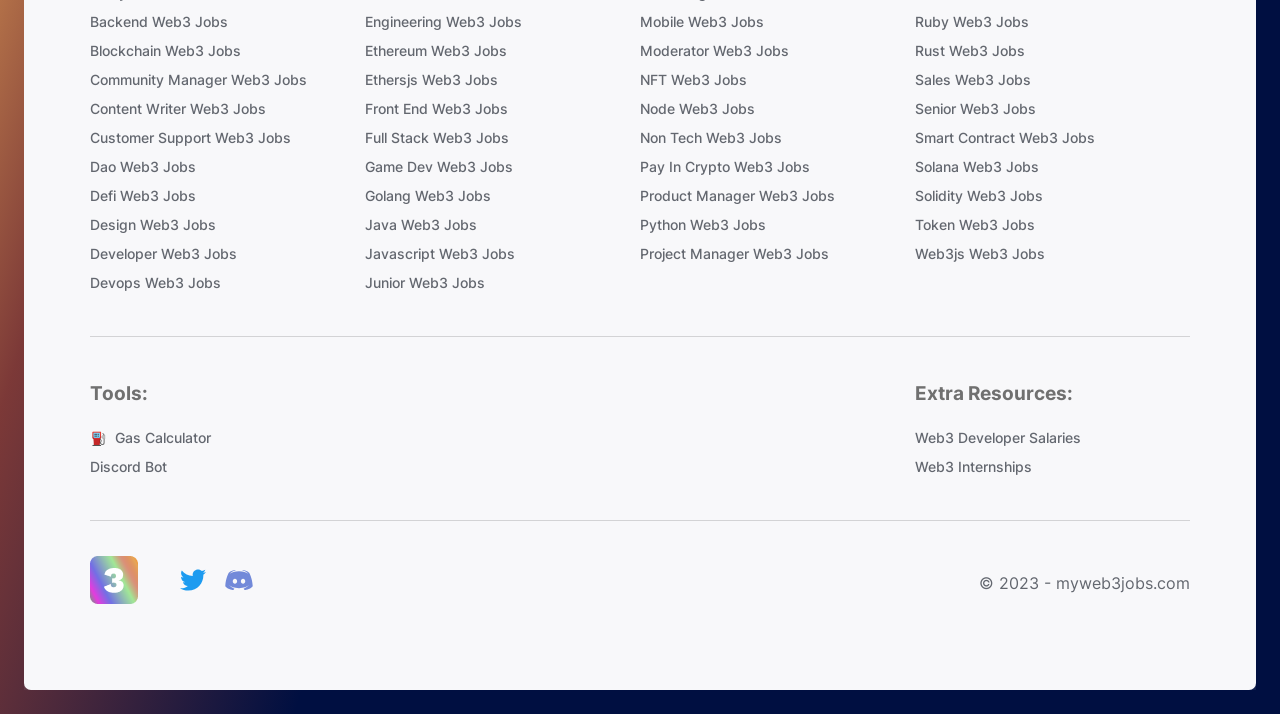Give a one-word or phrase response to the following question: What is the last job category listed?

Token Web3 Jobs